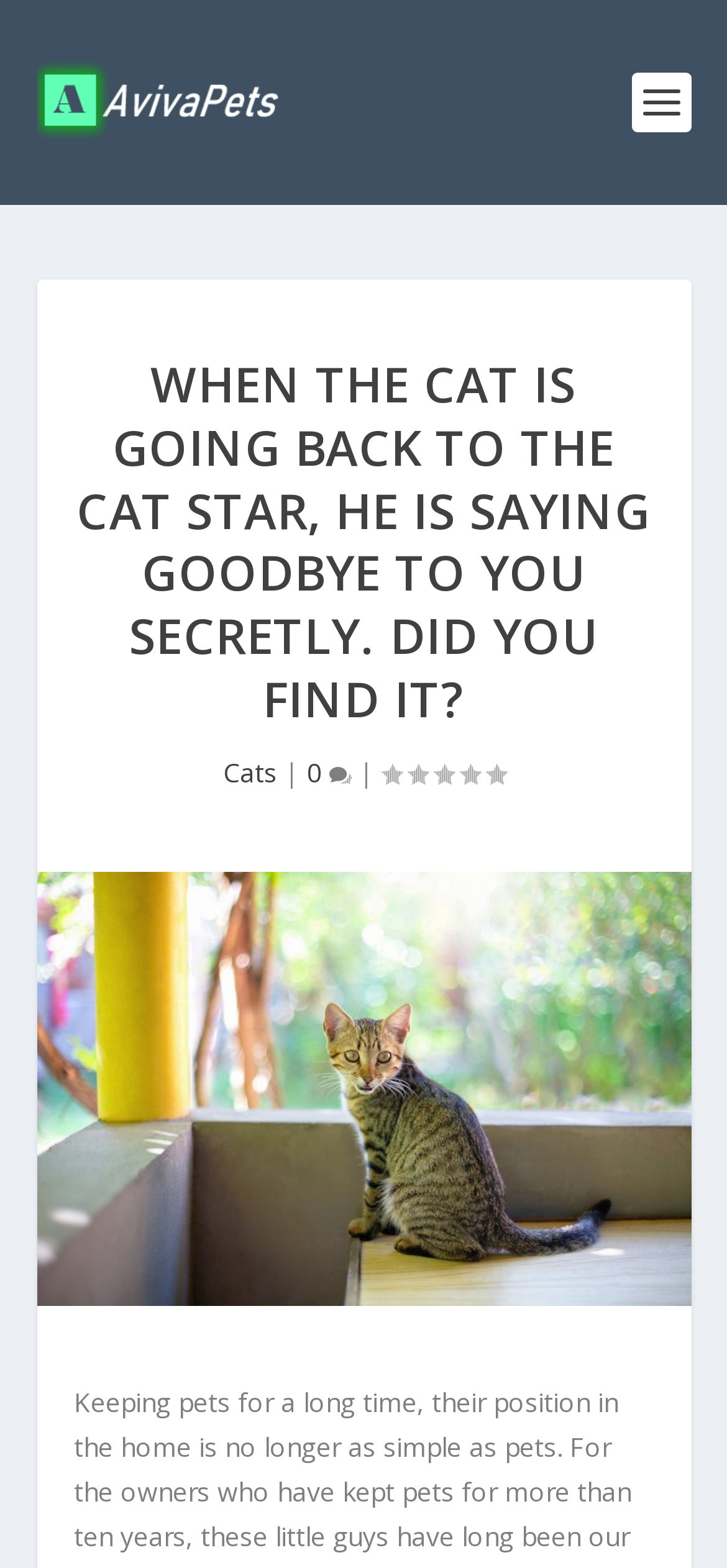Please provide a brief answer to the question using only one word or phrase: 
What is the name of the website?

Aviva Pets